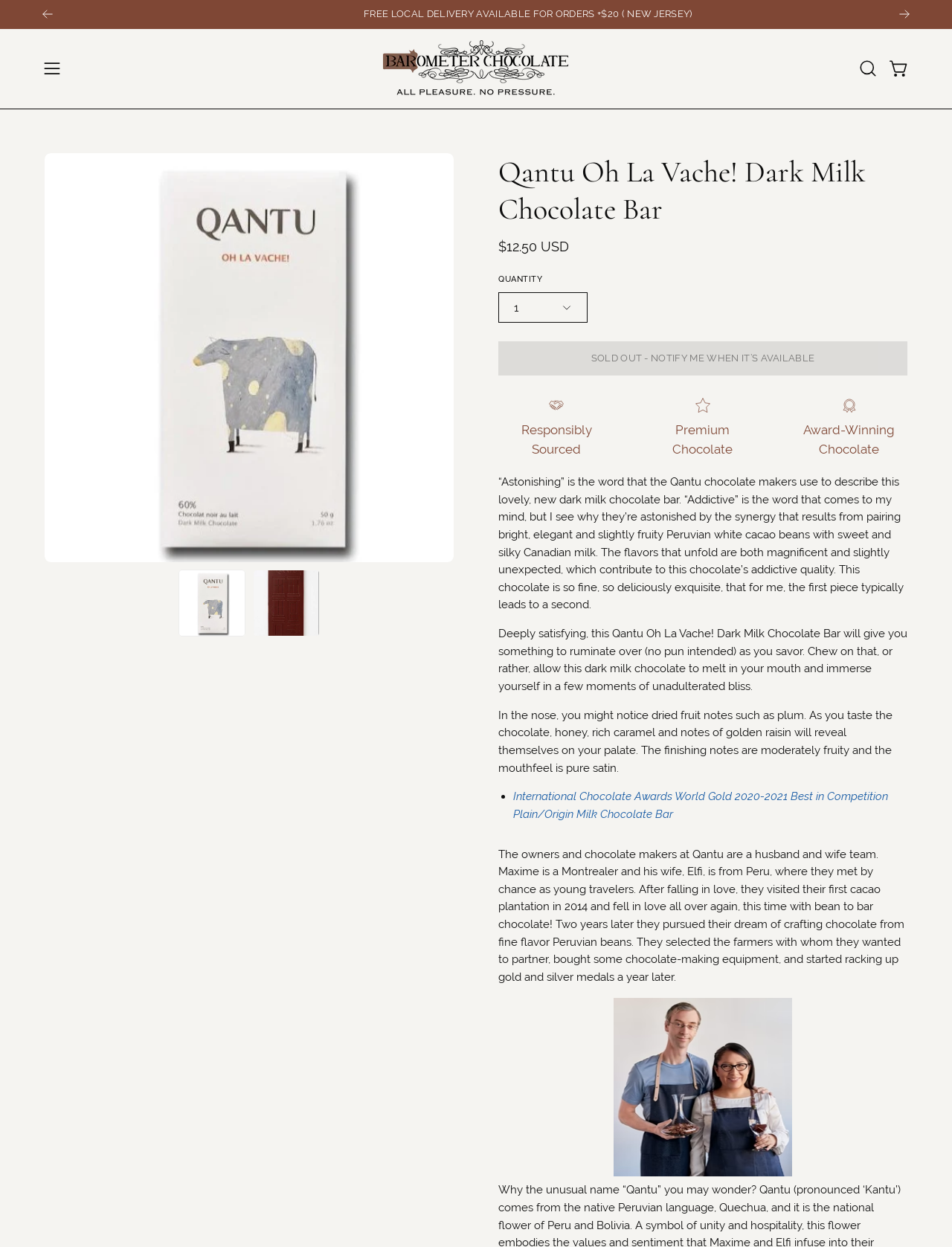Could you provide the bounding box coordinates for the portion of the screen to click to complete this instruction: "View thread"?

None